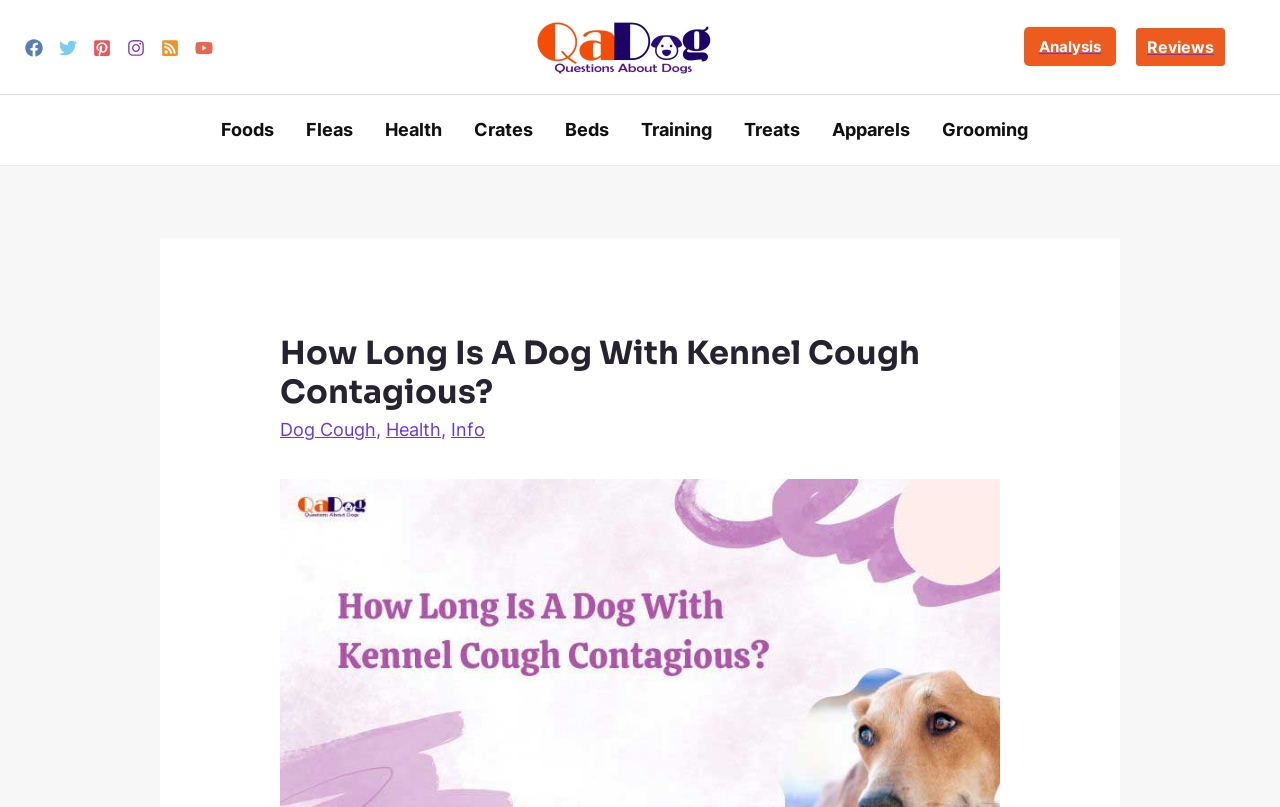Provide a one-word or one-phrase answer to the question:
How many links are available under 'Site Navigation'?

10